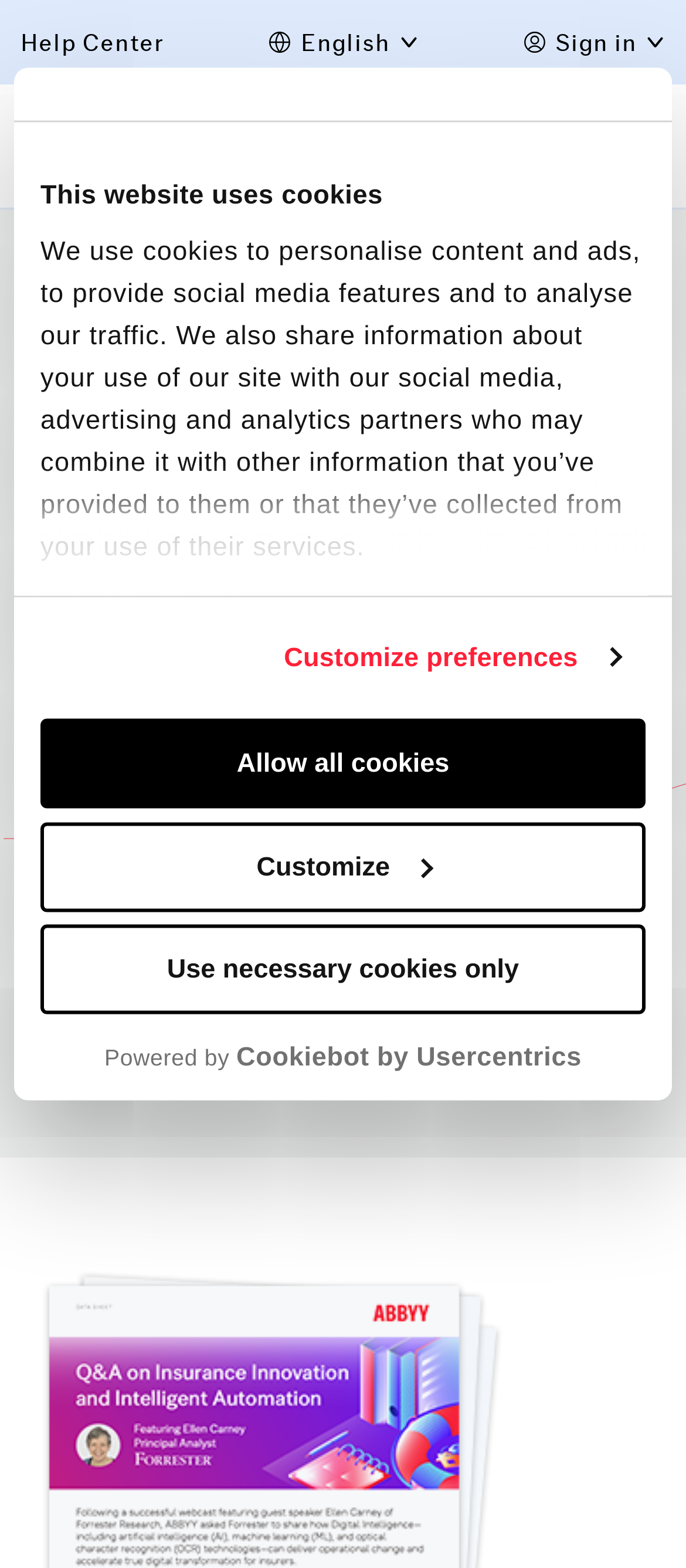Create an elaborate caption that covers all aspects of the webpage.

This webpage is about a Q&A session on digital transformation in the insurance industry, featuring analyst Ellen Carney's insights. At the top of the page, there is a dialog box about cookies, which takes up most of the width and about a quarter of the height of the page. Within this dialog, there is a tab panel with a heading "Consent" and a paragraph of text explaining the use of cookies on the website. Below this text, there are three buttons: "Use necessary cookies only", "Customize", and "Allow all cookies". 

To the right of the dialog box, there is a logo link that opens in a new window, accompanied by two lines of text: "Powered by" and "Cookiebot by Usercentrics". 

In the top-left corner, there is a link to the "Help Center". Above the main content area, there are several small images and text elements, including flags representing different languages, a "Sign in" button, and a few other icons. 

The main content area is dominated by a heading that reads "Q&A on Insurance Innovation and Intelligent Automation". Below this heading, there is no text or other content visible in this screenshot. On the right side of the page, there is a button with an image, and above it, there is a link to "ABBYY" with a corresponding image.